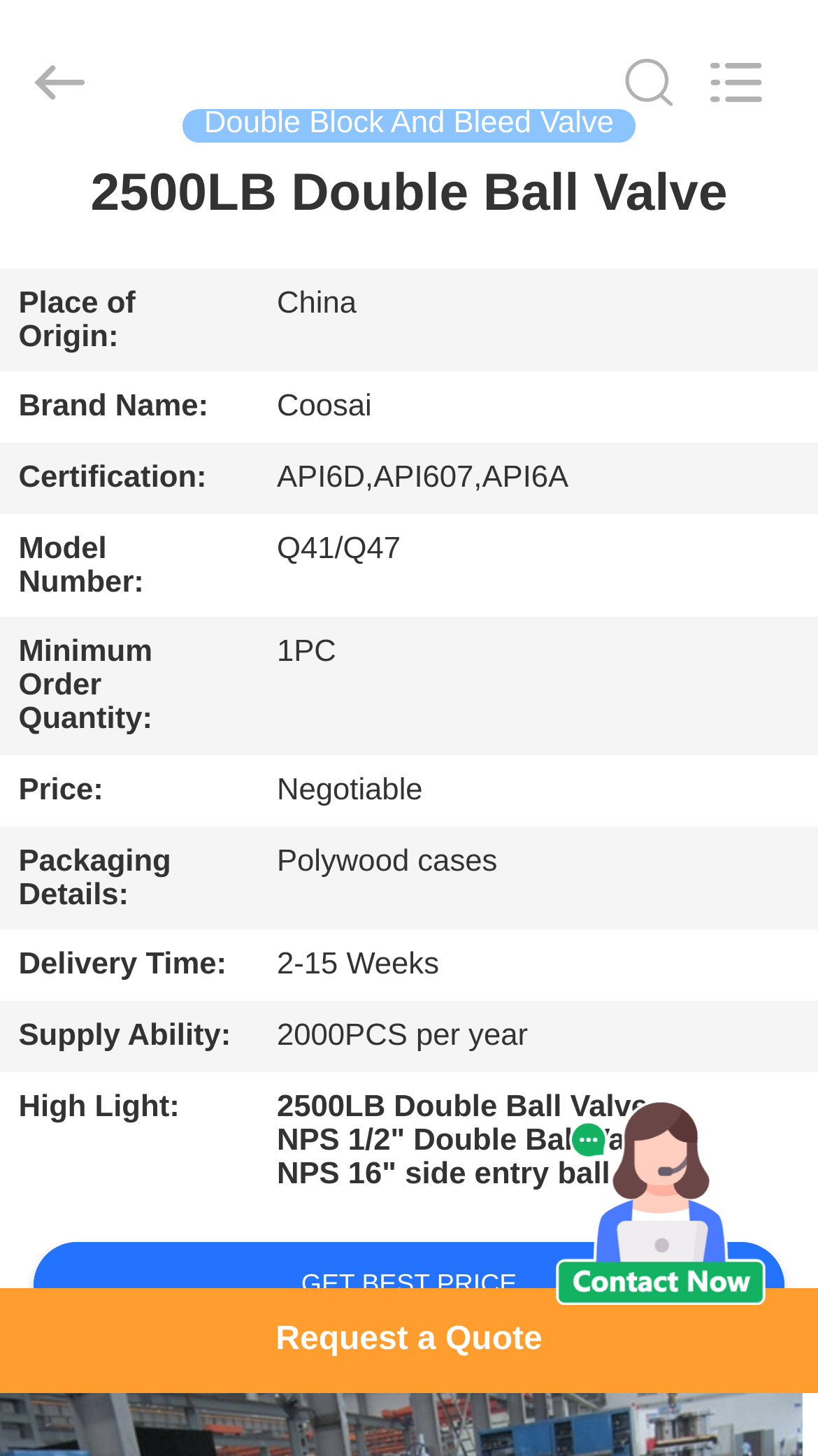Given the description "Get Best Price", determine the bounding box of the corresponding UI element.

[0.04, 0.853, 0.96, 0.913]